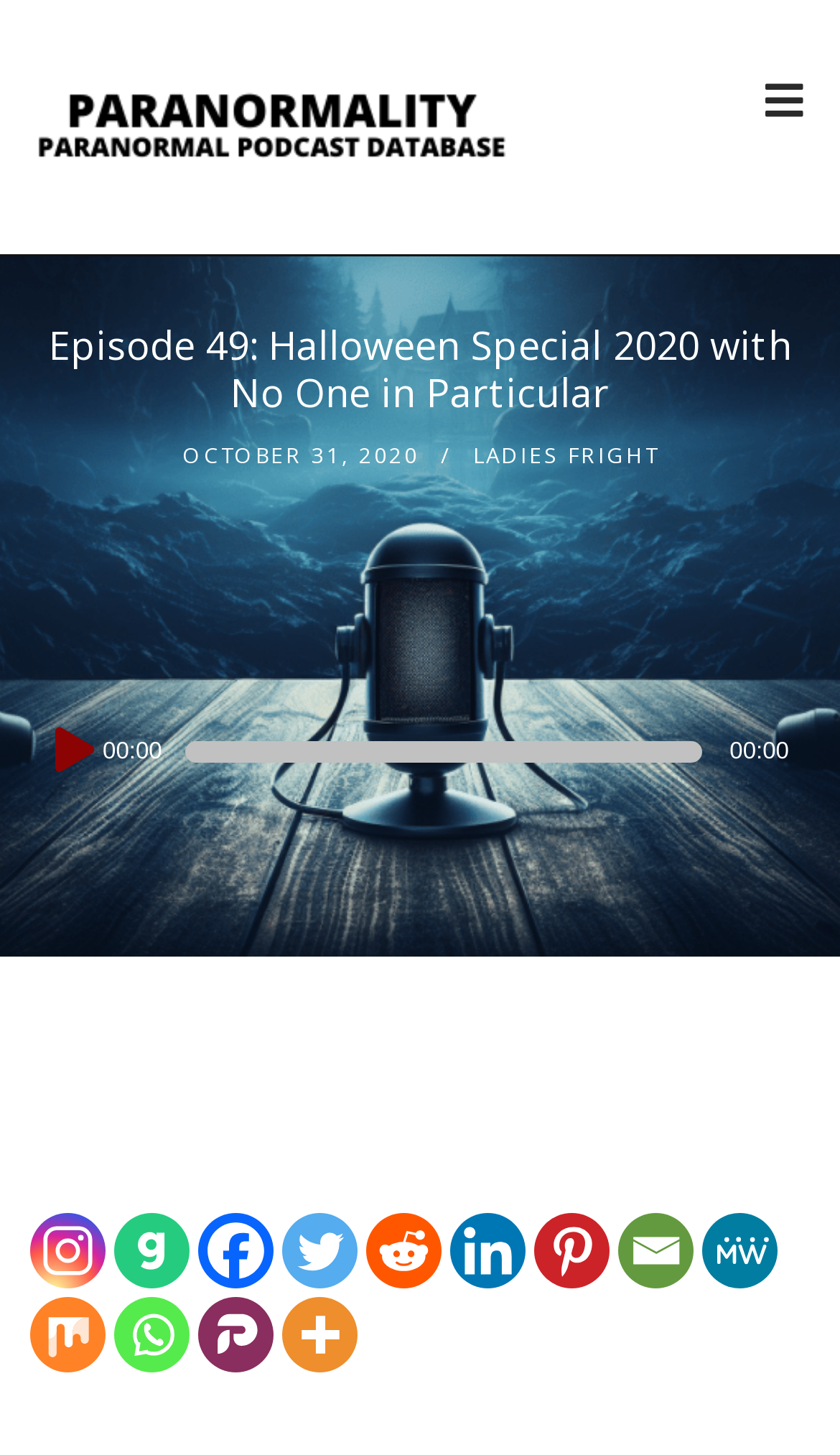Locate the bounding box coordinates of the element to click to perform the following action: 'Play the audio'. The coordinates should be given as four float values between 0 and 1, in the form of [left, top, right, bottom].

[0.051, 0.486, 0.117, 0.545]